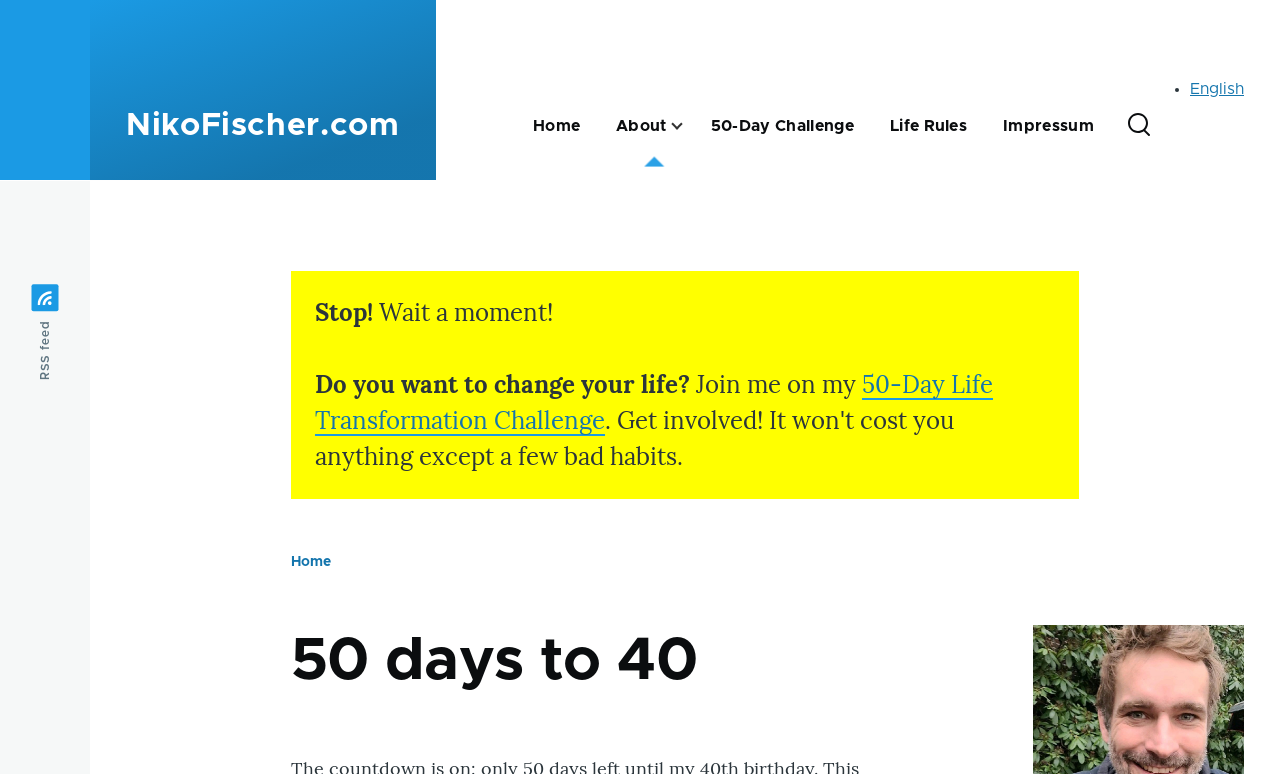Identify the title of the webpage and provide its text content.

50 days to 40